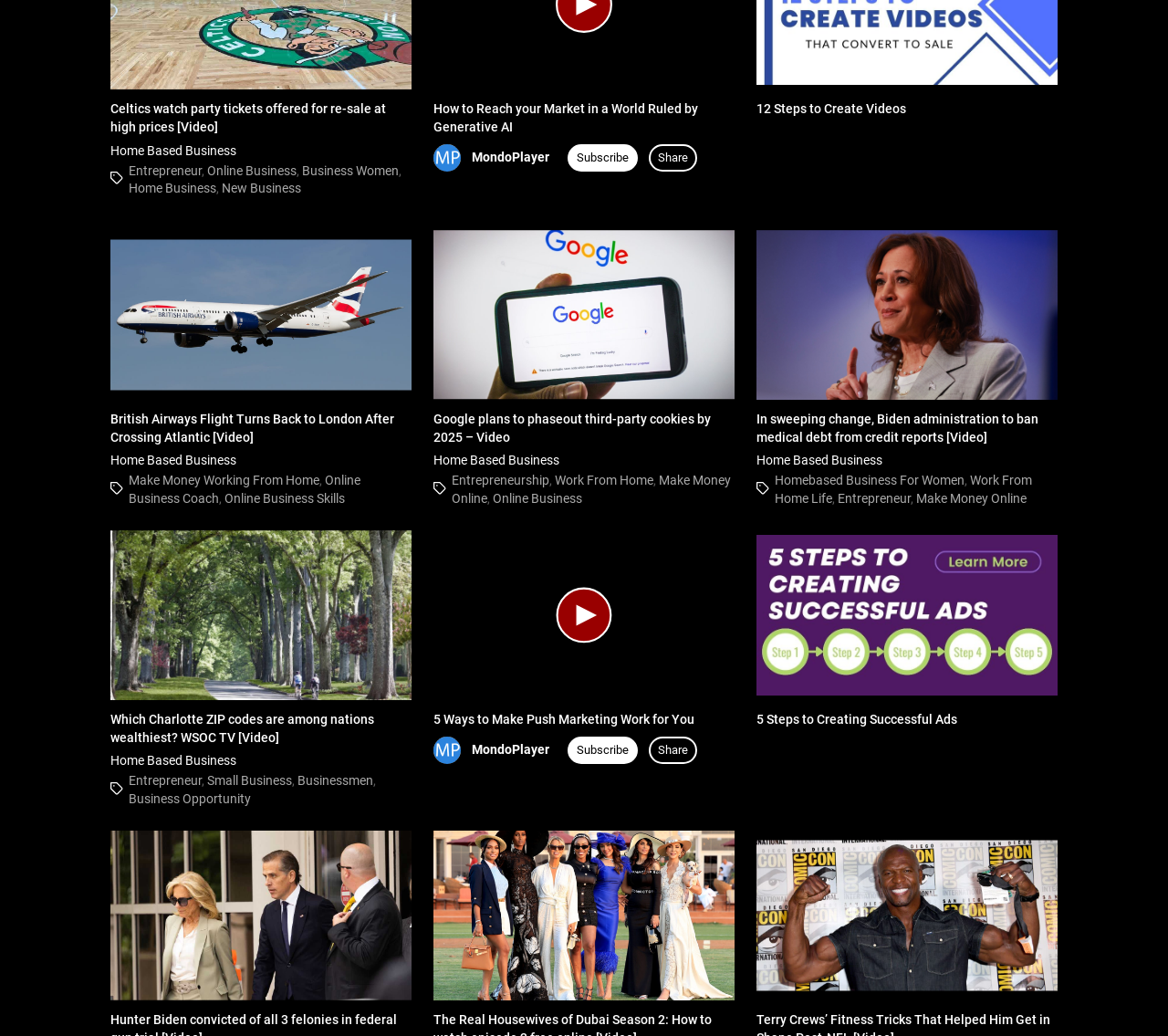How many video links are on the webpage?
Refer to the image and provide a concise answer in one word or phrase.

7